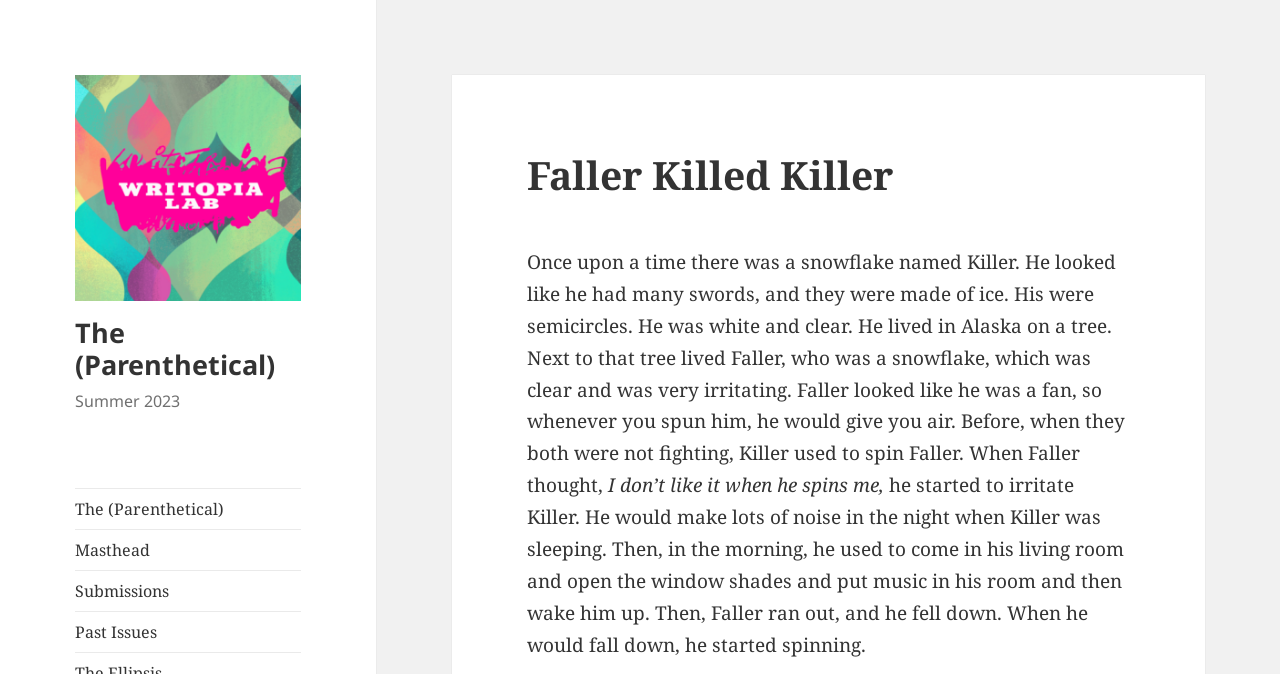Examine the screenshot and answer the question in as much detail as possible: What is Faller's shape?

According to the text, Faller is a snowflake that looks like a fan. This is mentioned in the passage where it says 'Faller looked like he was a fan, so whenever you spun him, he would give you air.'